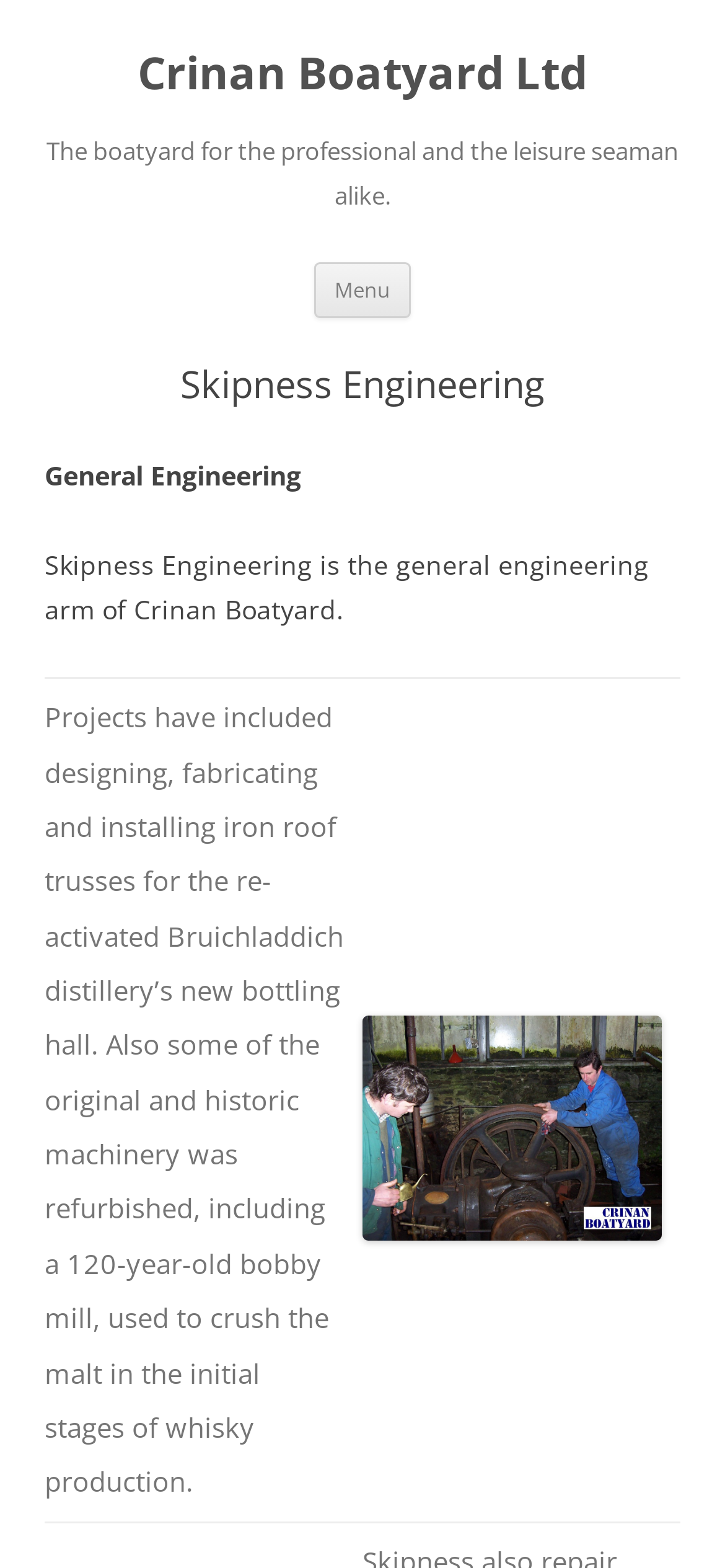Give a concise answer using only one word or phrase for this question:
What is the purpose of the 120-year-old bobby mill?

to crush malt